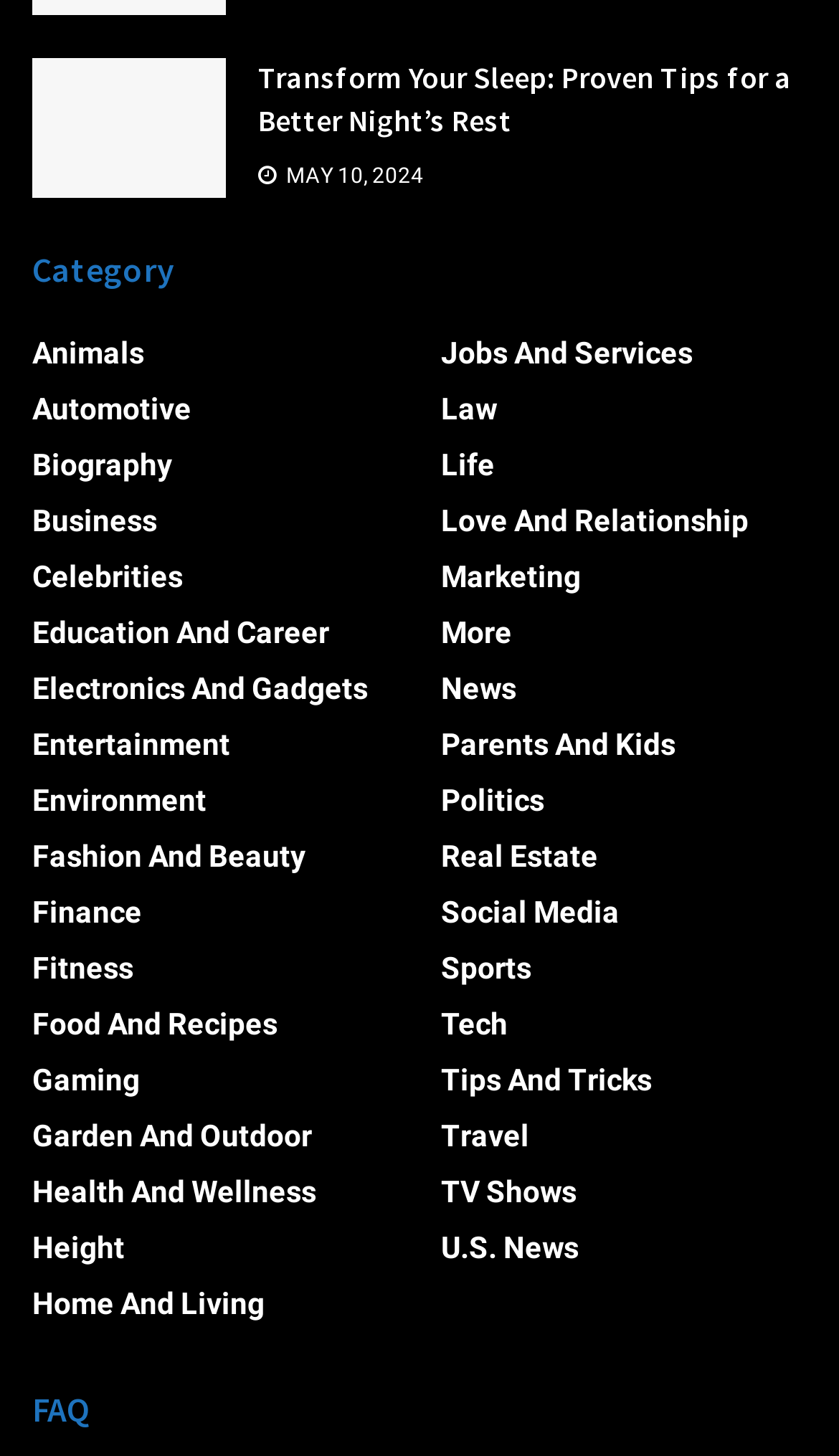Is there a category for 'Gaming'? From the image, respond with a single word or brief phrase.

Yes